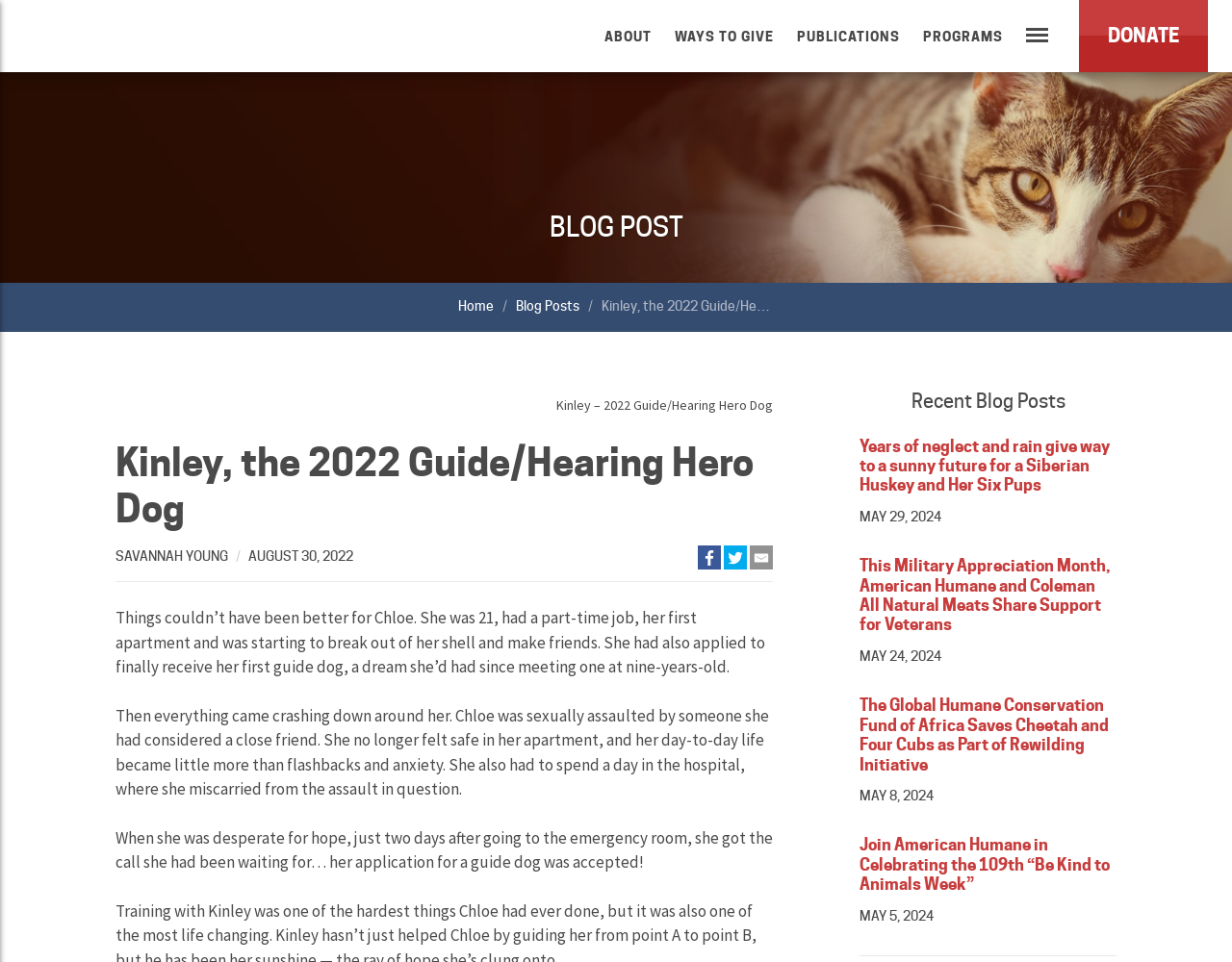Extract the main heading from the webpage content.

Kinley, the 2022 Guide/Hearing Hero Dog